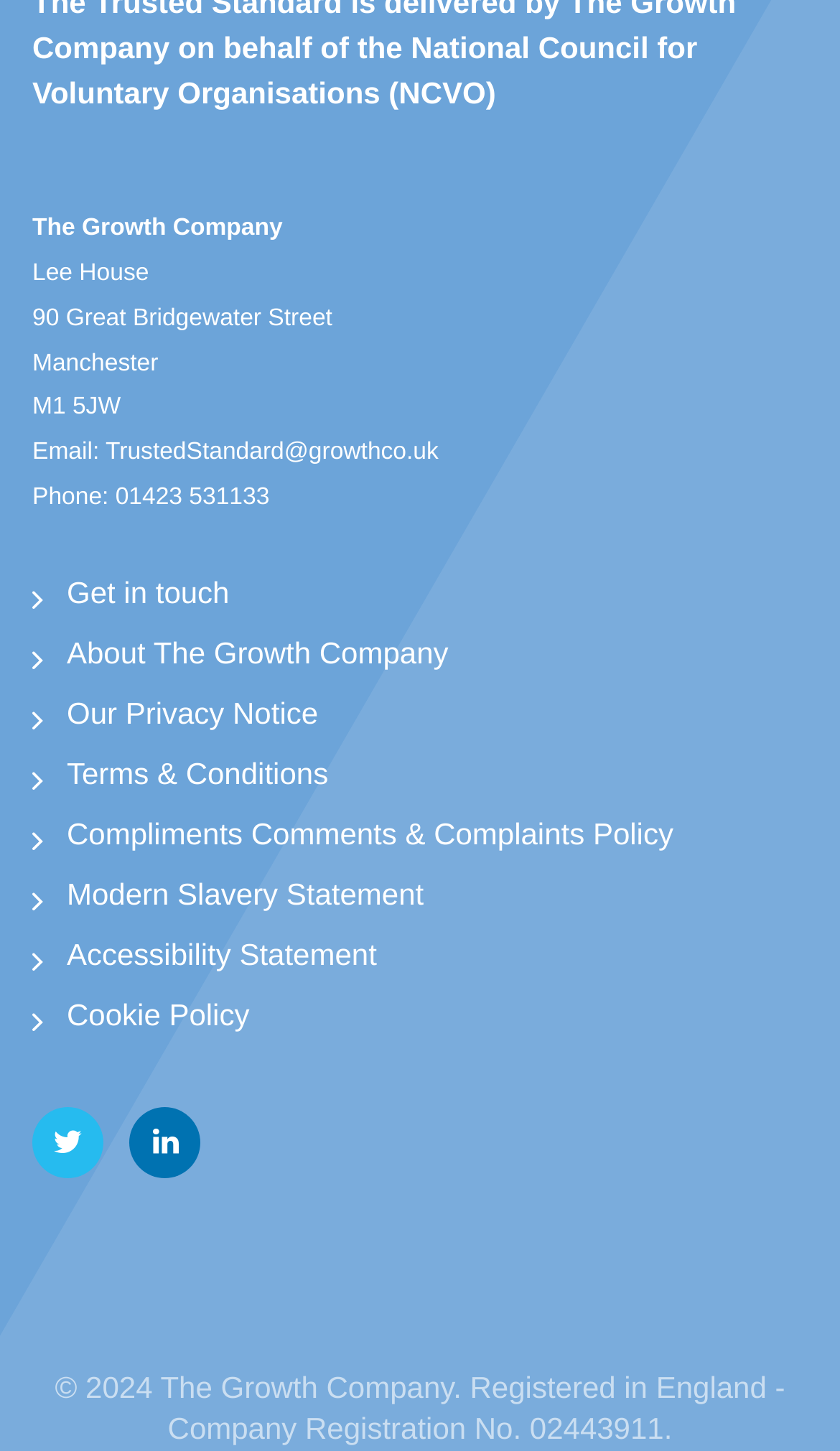Using the given element description, provide the bounding box coordinates (top-left x, top-left y, bottom-right x, bottom-right y) for the corresponding UI element in the screenshot: Compliments Comments & Complaints Policy

[0.079, 0.563, 0.802, 0.586]